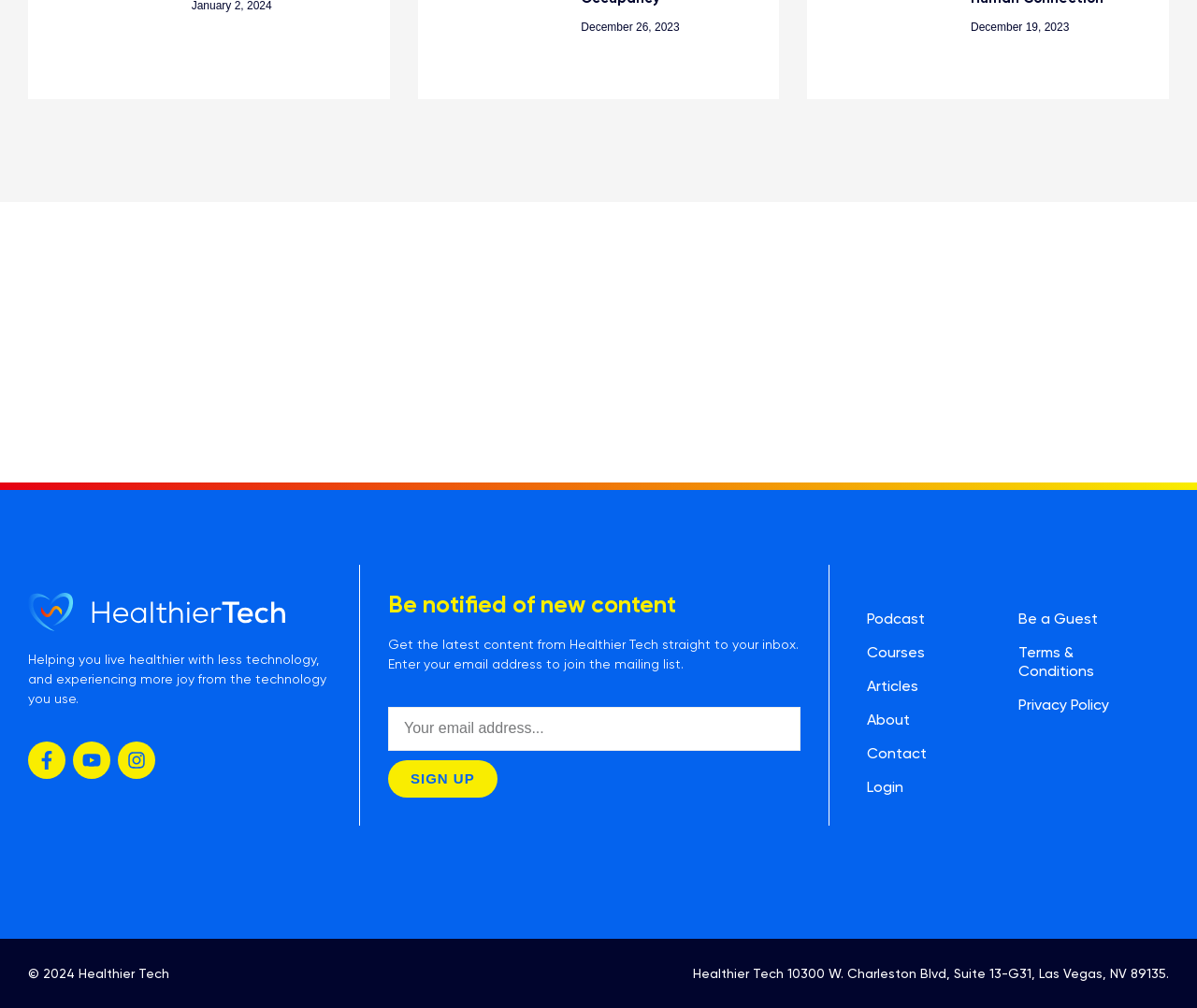Identify the bounding box coordinates of the region that should be clicked to execute the following instruction: "Login to the account".

[0.725, 0.765, 0.836, 0.798]